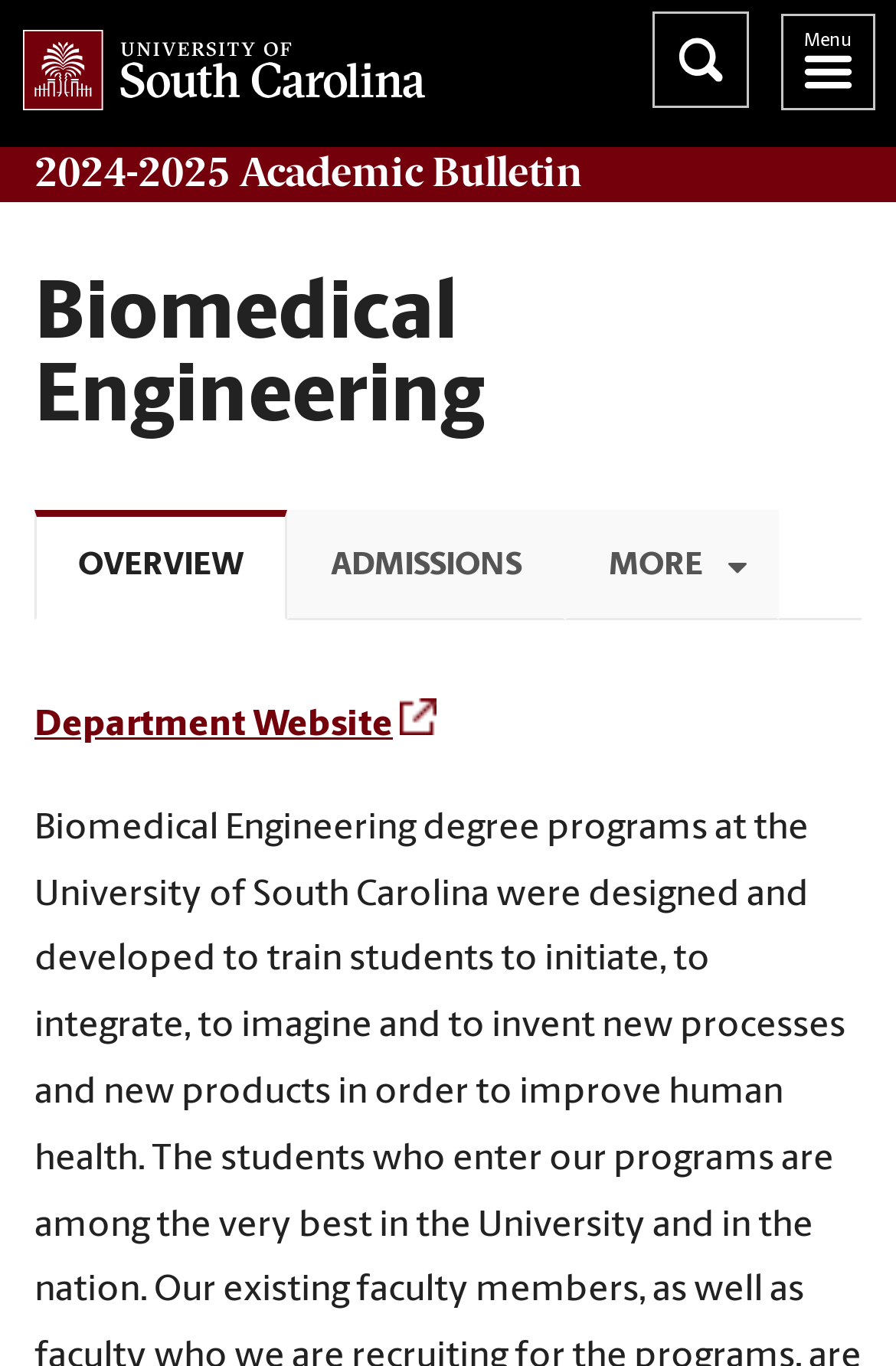Answer the following query with a single word or phrase:
What is the name of the university?

University of South Carolina